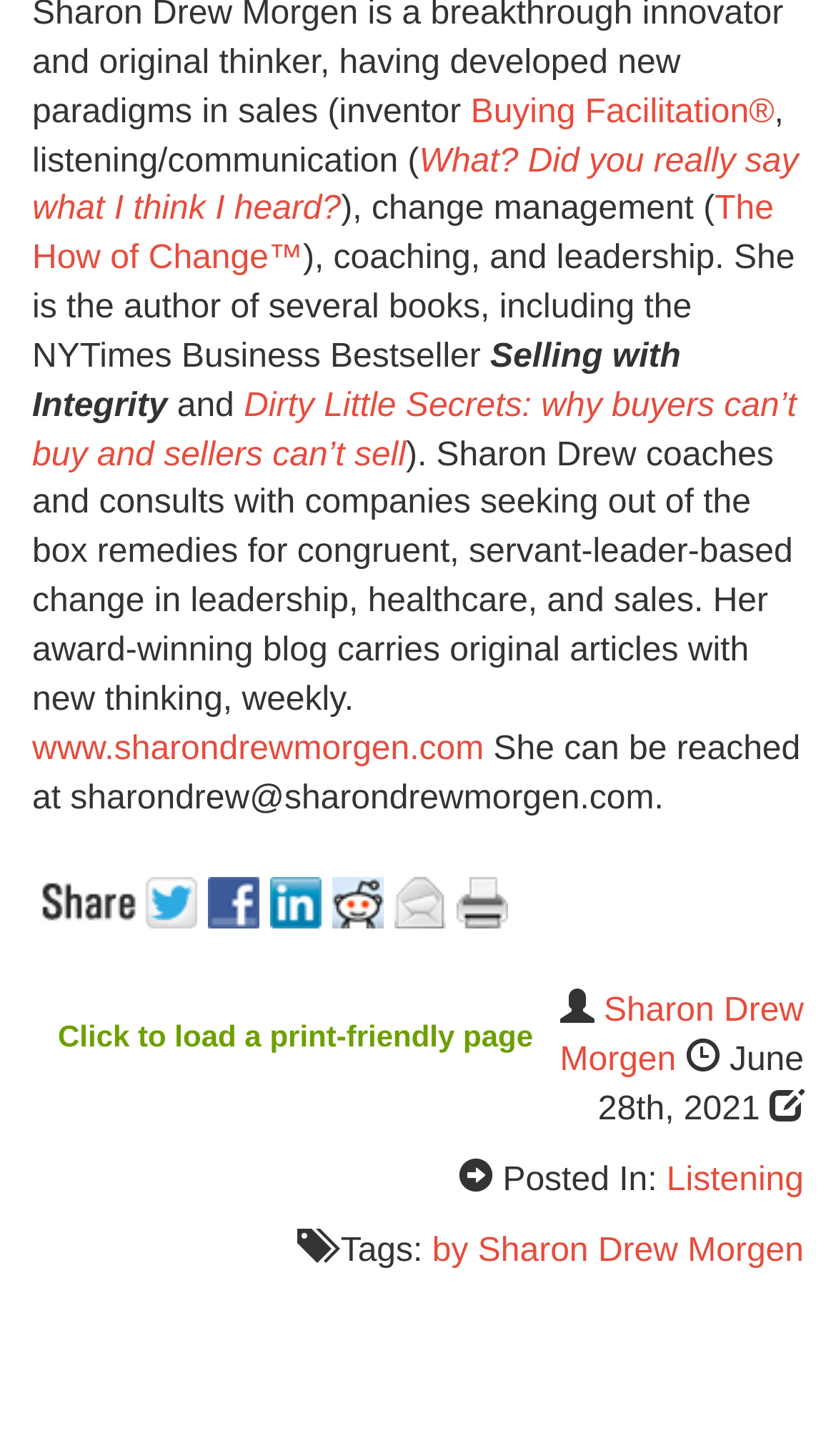Can you find the bounding box coordinates for the element that needs to be clicked to execute this instruction: "Read the article about Listening"? The coordinates should be given as four float numbers between 0 and 1, i.e., [left, top, right, bottom].

[0.797, 0.798, 0.962, 0.823]